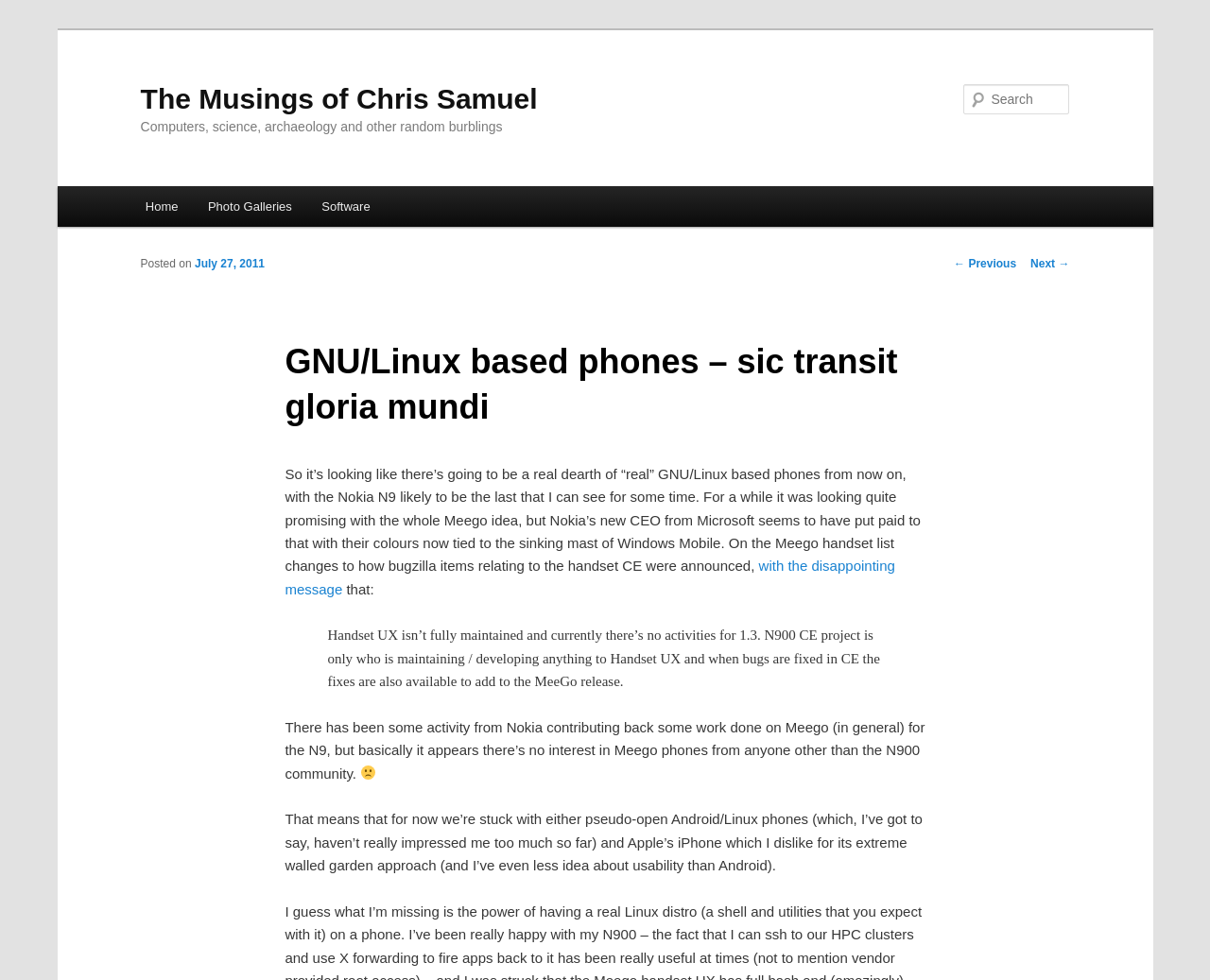Is the blog post a review of a specific phone?
Please respond to the question with a detailed and thorough explanation.

I determined that the blog post is not a review of a specific phone by looking at the content of the post, which discusses the general topic of GNU/Linux based phones and does not focus on a specific phone model. The post also does not have a format that suggests it is a review, such as a comparison of features or a rating system.